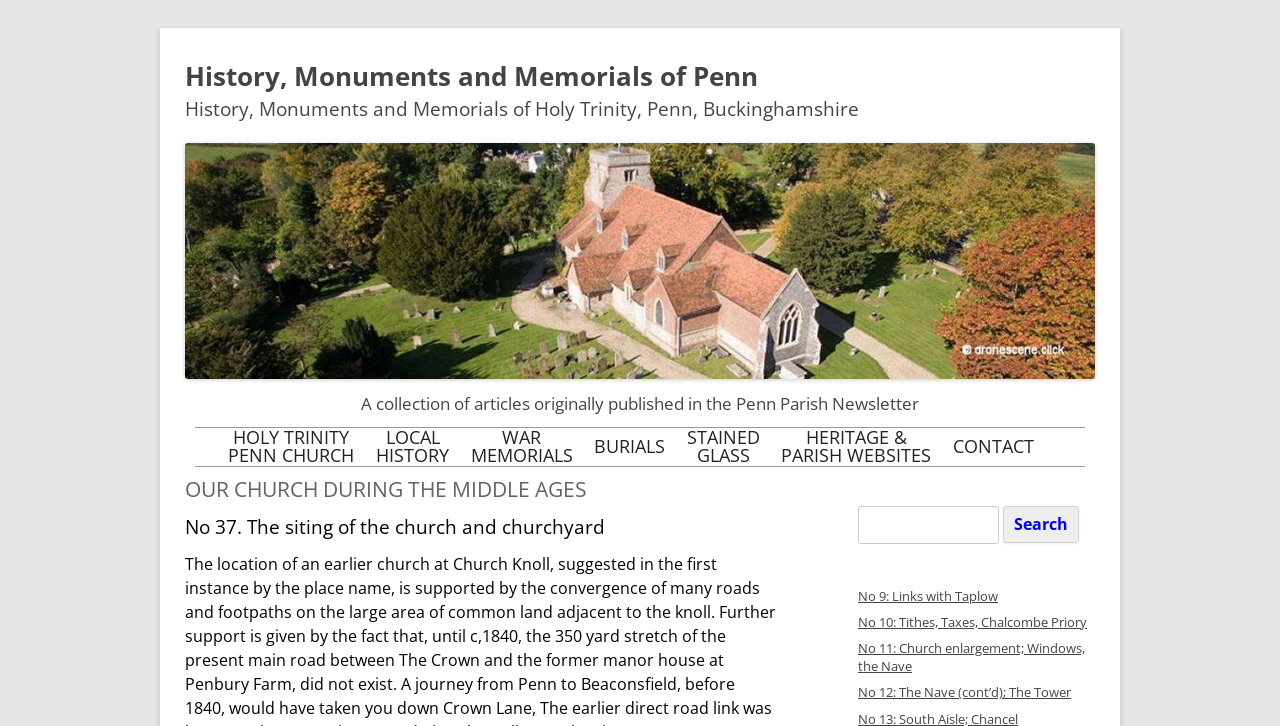Find the bounding box coordinates of the clickable element required to execute the following instruction: "Search for something". Provide the coordinates as four float numbers between 0 and 1, i.e., [left, top, right, bottom].

[0.67, 0.697, 0.781, 0.749]